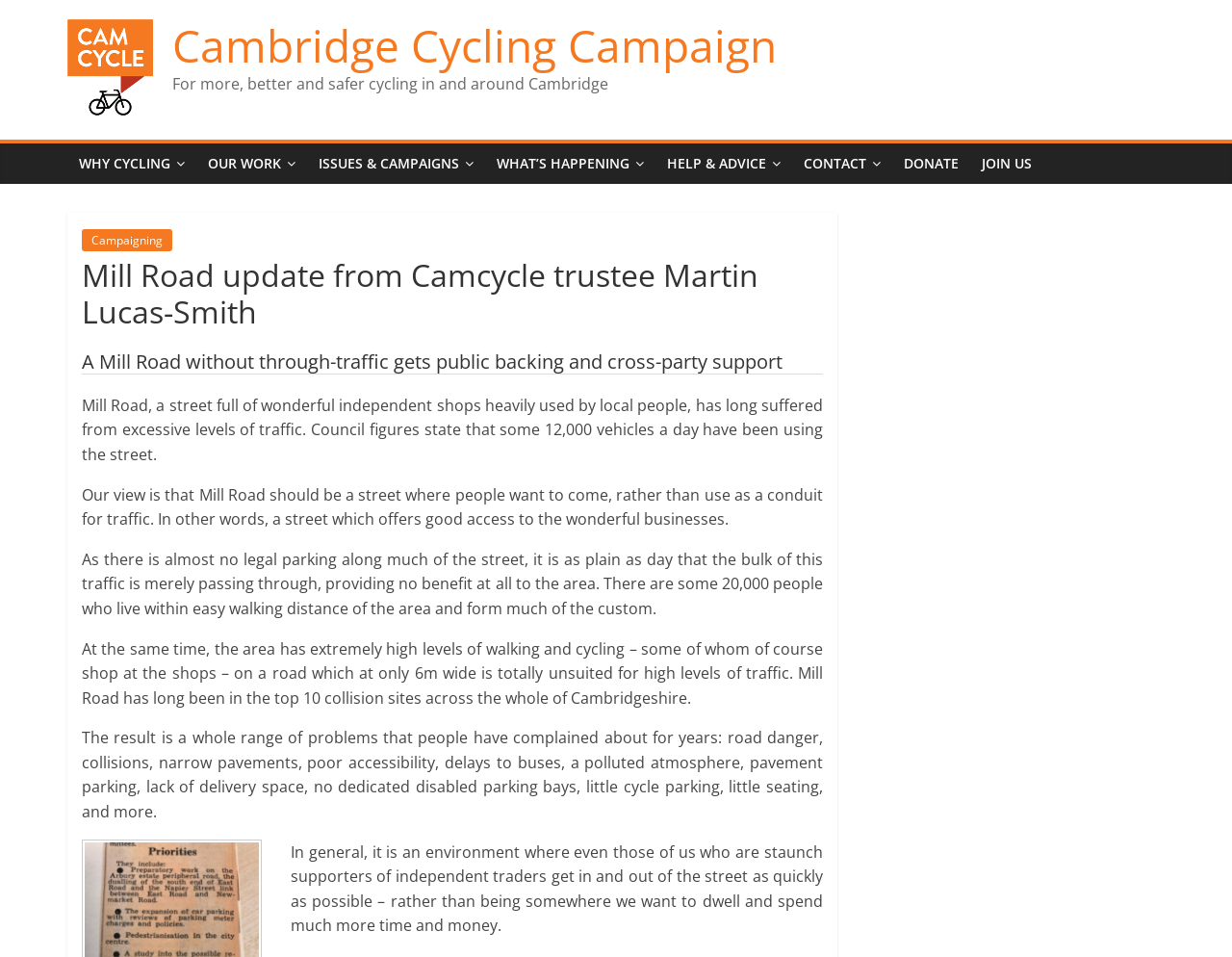Identify the bounding box coordinates of the clickable region necessary to fulfill the following instruction: "Read about Mill Road update from Camcycle trustee Martin Lucas-Smith". The bounding box coordinates should be four float numbers between 0 and 1, i.e., [left, top, right, bottom].

[0.066, 0.264, 0.668, 0.346]